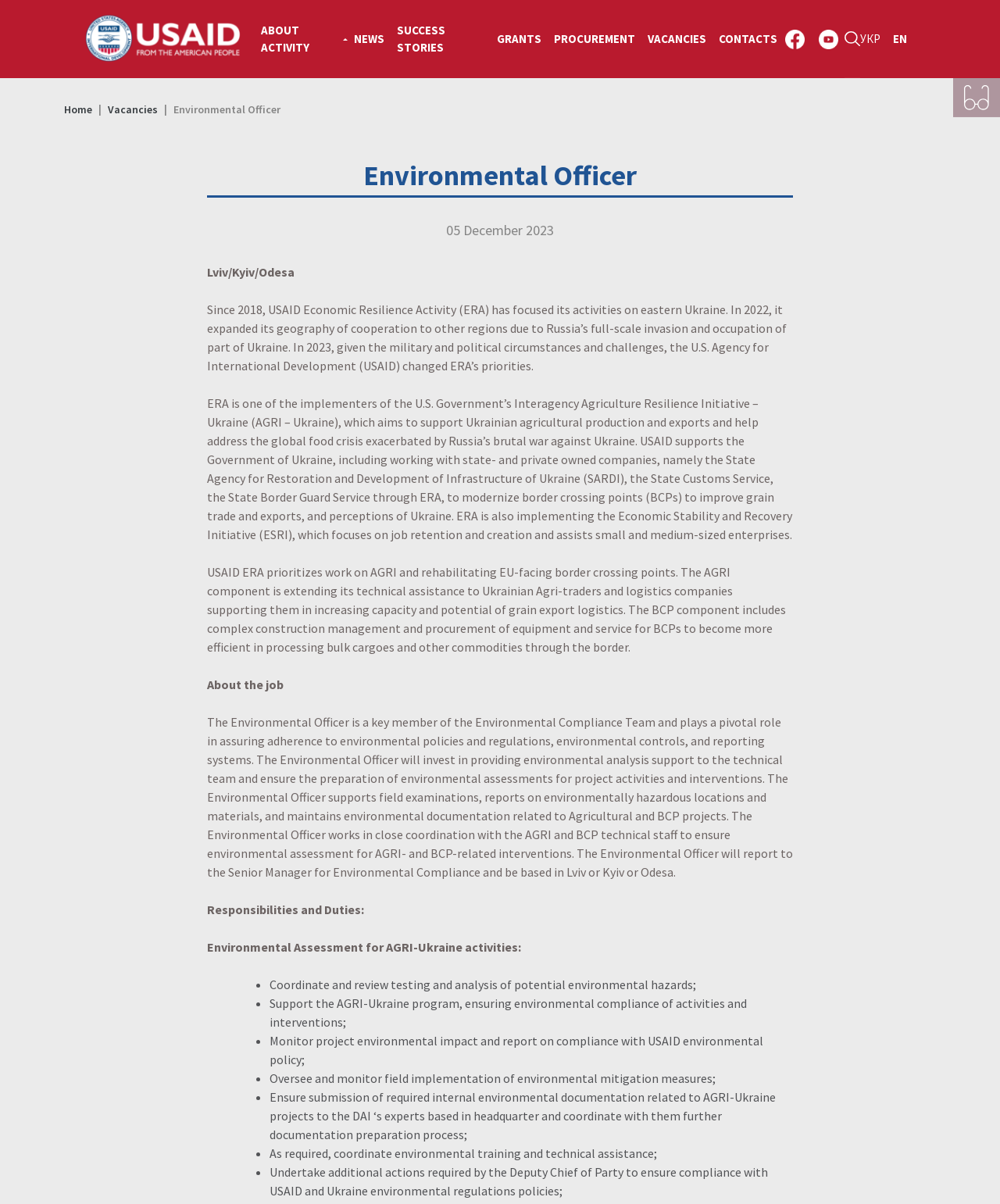What is AGRI-Ukraine?
Refer to the image and provide a one-word or short phrase answer.

Agricultural production and exports support